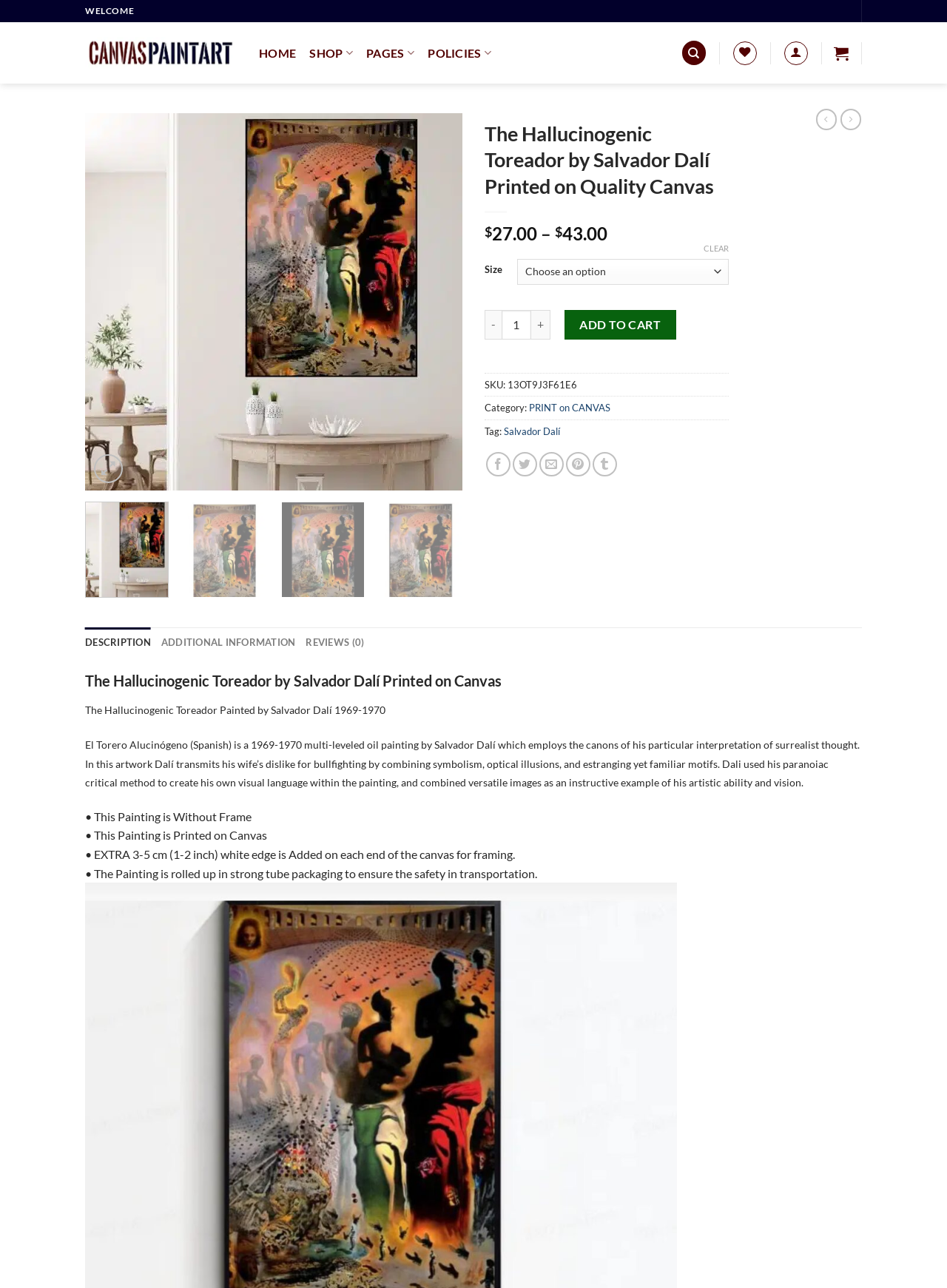Identify the bounding box coordinates of the specific part of the webpage to click to complete this instruction: "Add the product to the cart".

[0.596, 0.241, 0.714, 0.264]